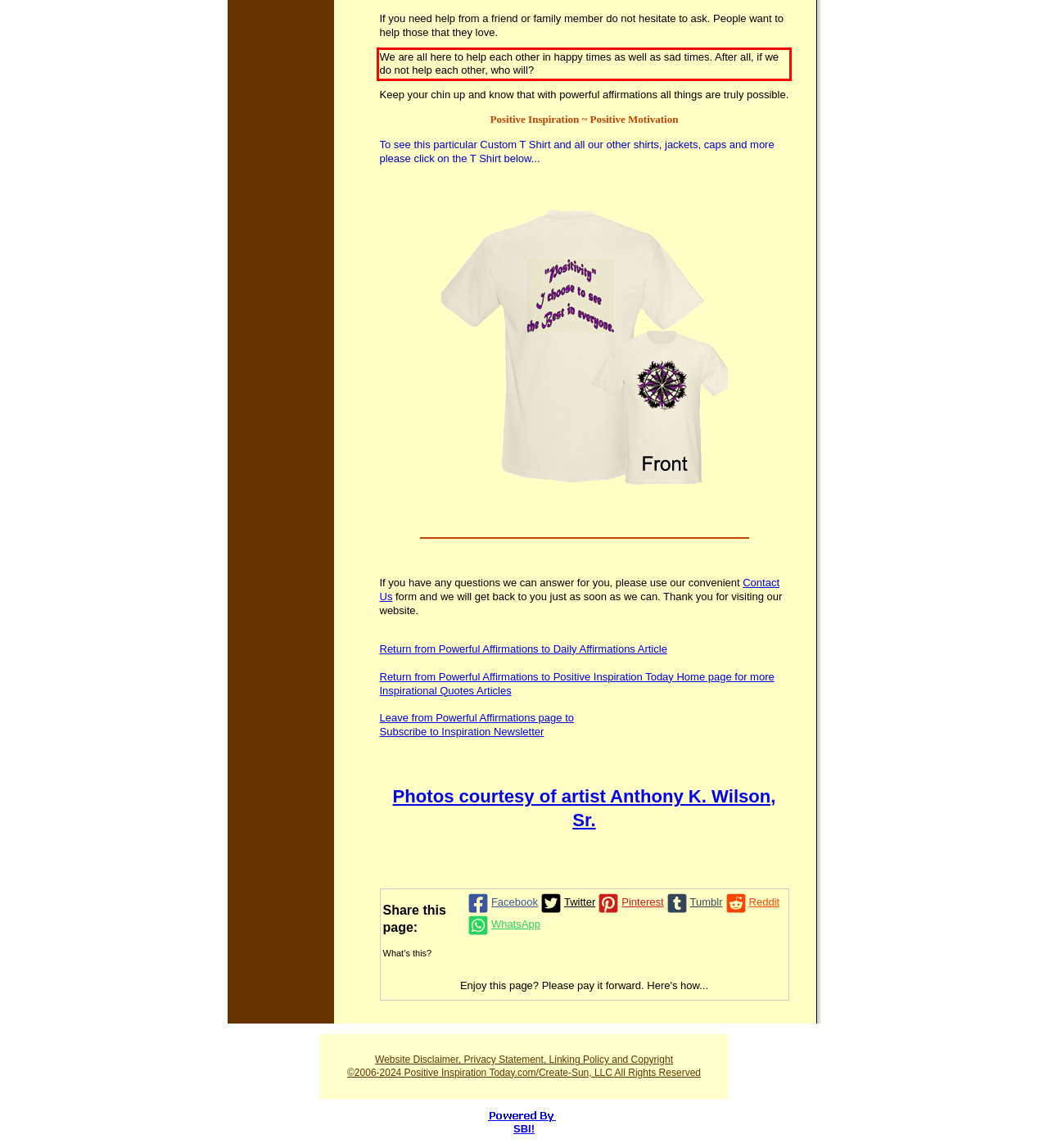Given a webpage screenshot, identify the text inside the red bounding box using OCR and extract it.

We are all here to help each other in happy times as well as sad times. After all, if we do not help each other, who will?